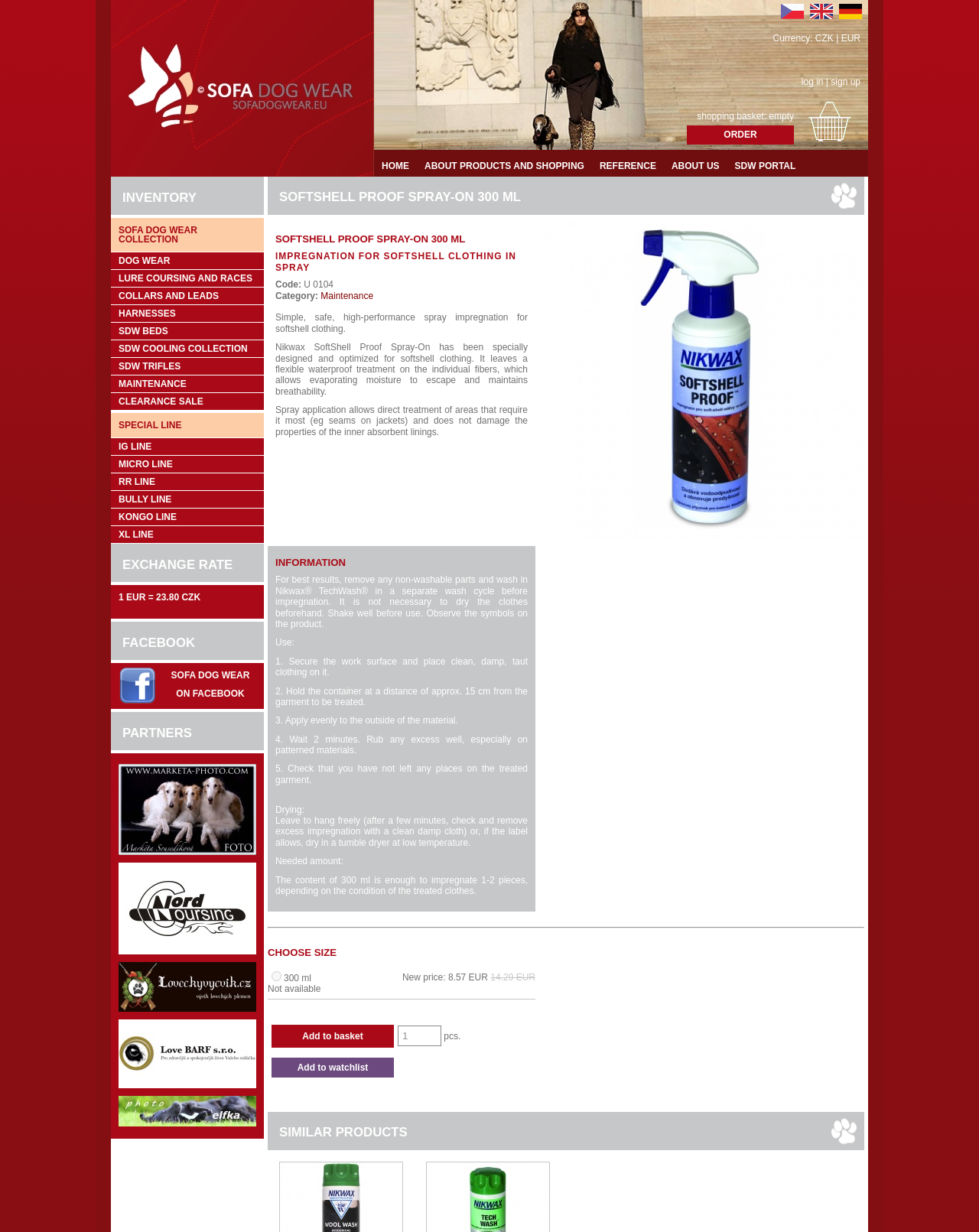What is the language of the webpage?
Can you provide a detailed and comprehensive answer to the question?

I determined the language of the webpage by looking at the language options provided at the top right corner of the webpage, which are 'Česky', 'English', and 'Deutsch'. The current selected language is 'English', which is indicated by the button with the text 'English'.